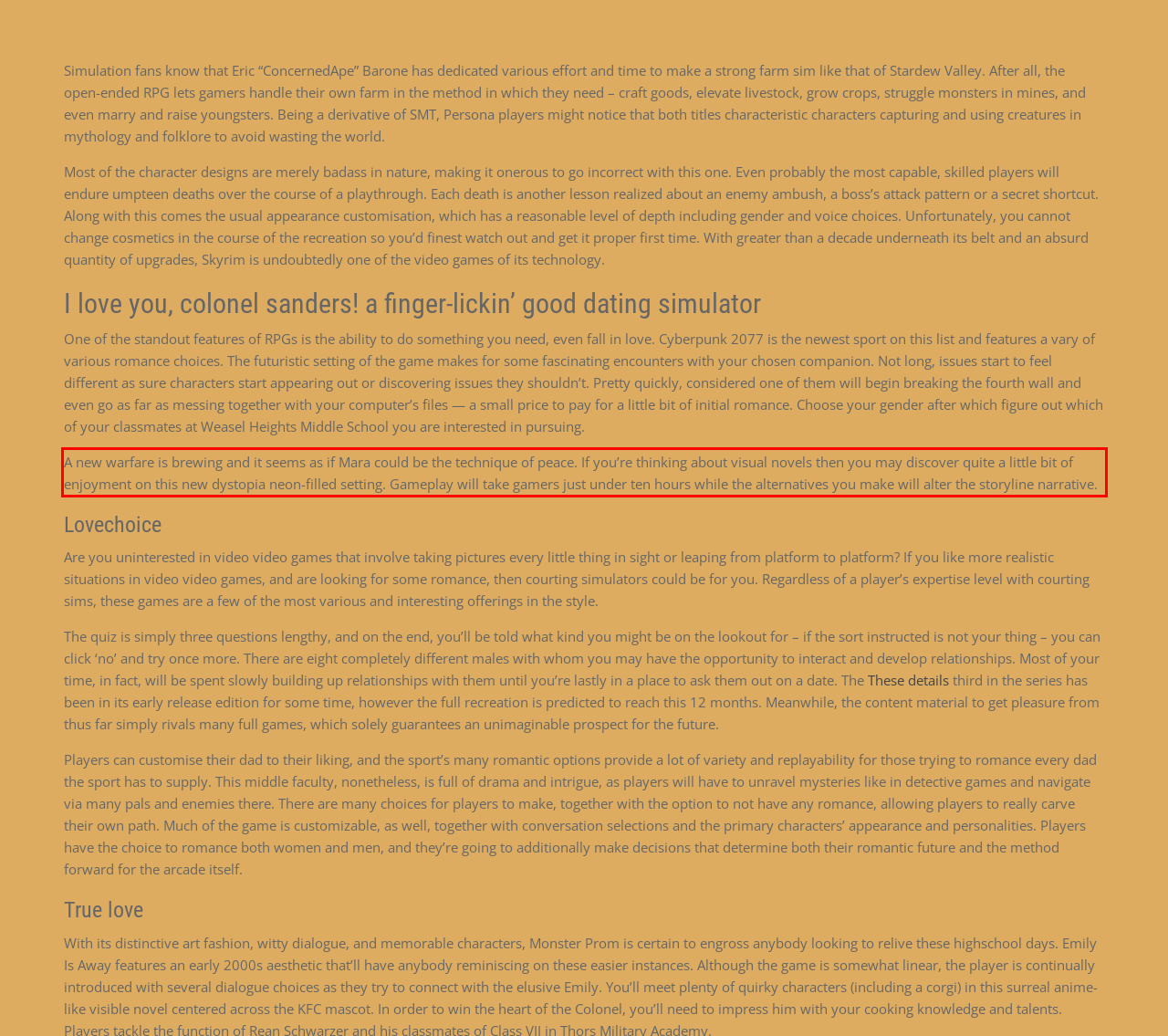Please extract the text content from the UI element enclosed by the red rectangle in the screenshot.

A new warfare is brewing and it seems as if Mara could be the technique of peace. If you’re thinking about visual novels then you may discover quite a little bit of enjoyment on this new dystopia neon-filled setting. Gameplay will take gamers just under ten hours while the alternatives you make will alter the storyline narrative.